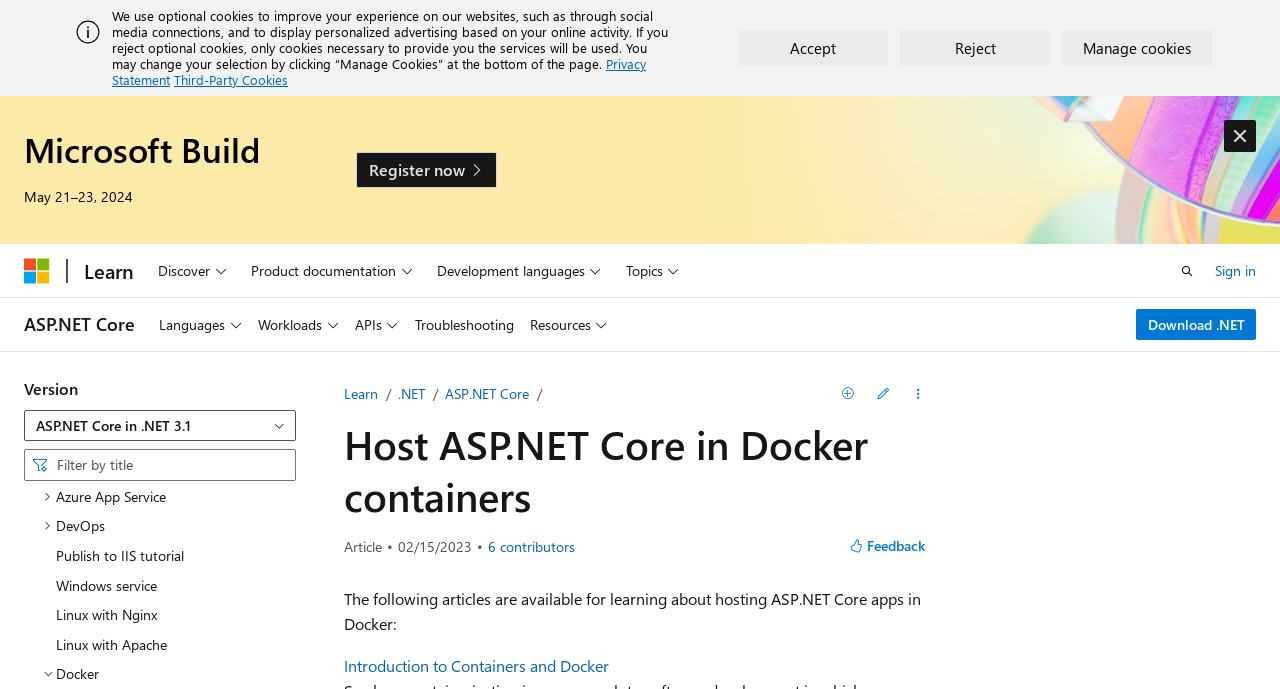Please locate the clickable area by providing the bounding box coordinates to follow this instruction: "Click on the 'Register now' button".

[0.278, 0.221, 0.388, 0.273]